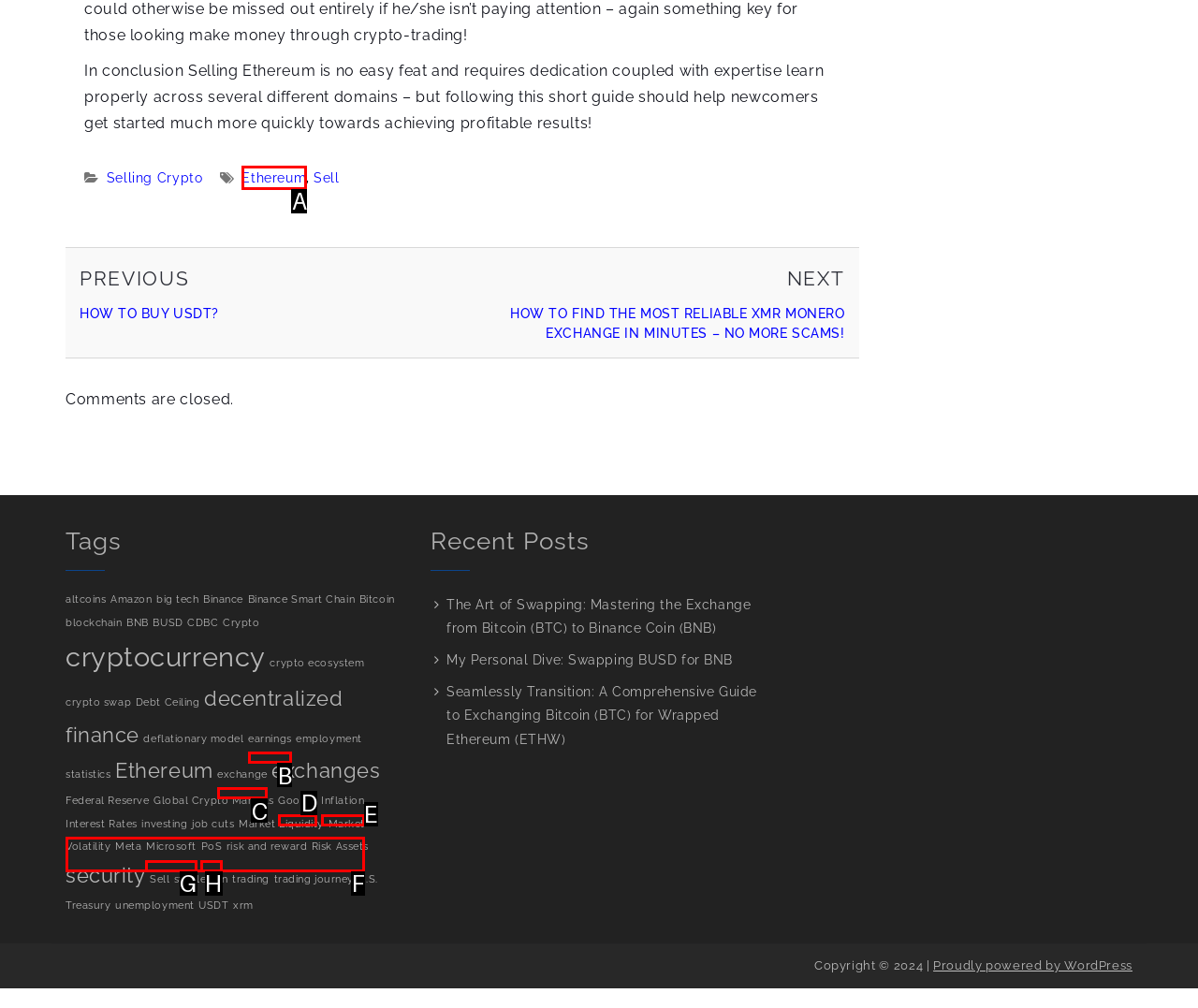Pick the HTML element that should be clicked to execute the task: Explore the 'Ethereum' category
Respond with the letter corresponding to the correct choice.

A